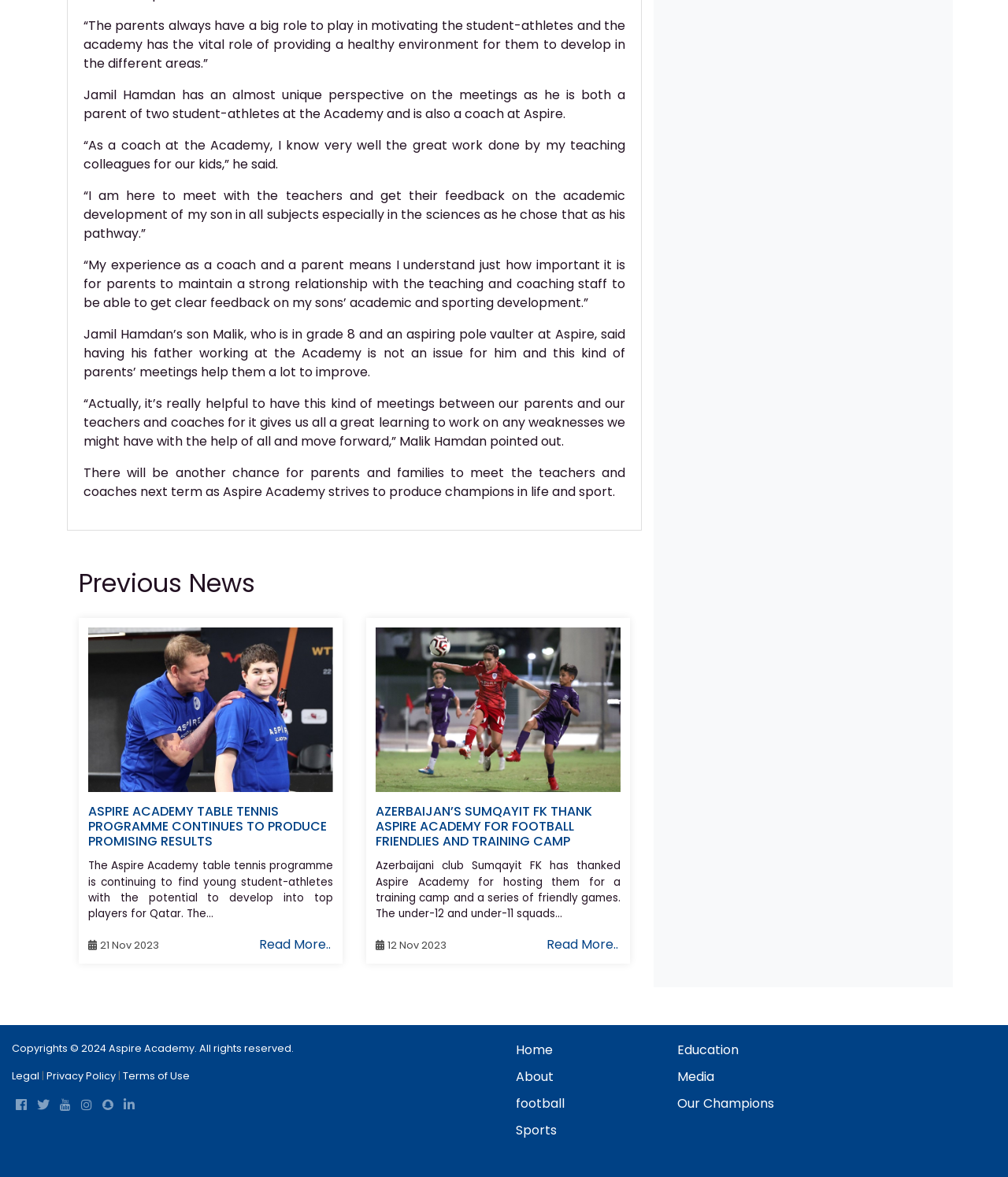Could you determine the bounding box coordinates of the clickable element to complete the instruction: "Explore Stock Market"? Provide the coordinates as four float numbers between 0 and 1, i.e., [left, top, right, bottom].

None